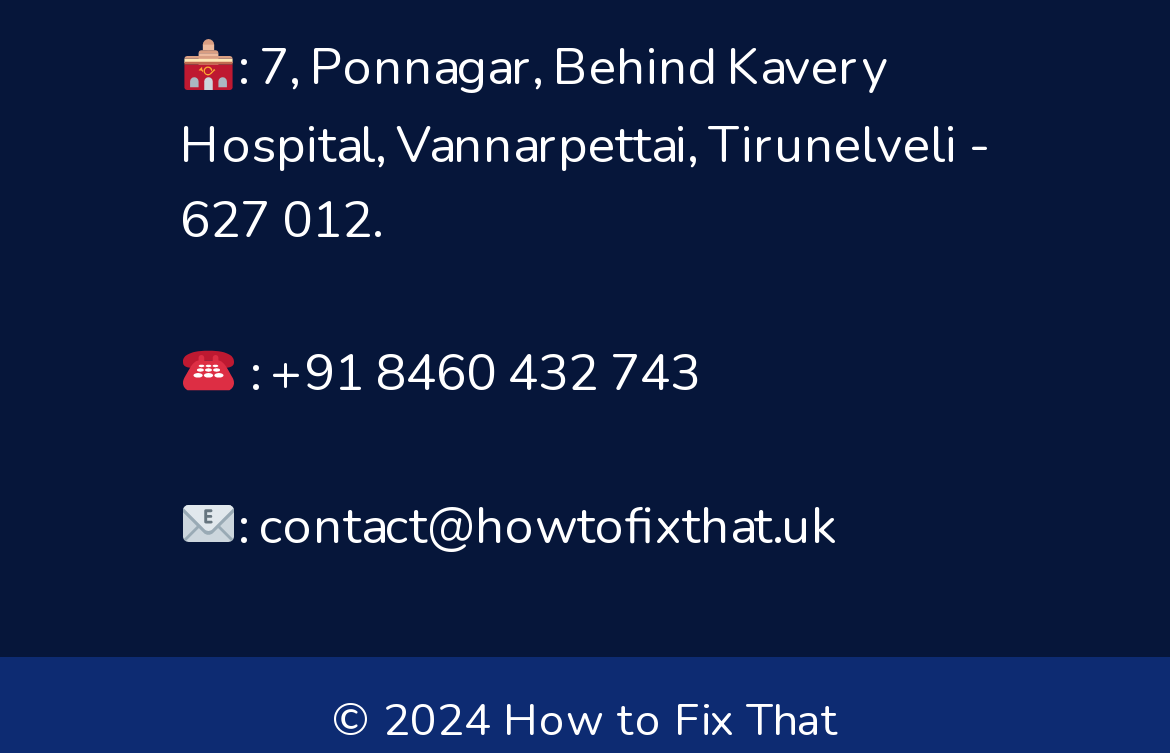Using the information in the image, could you please answer the following question in detail:
What is the copyright year of How to Fix That?

I found the copyright year by looking at the StaticText element with the bounding box coordinates [0.283, 0.915, 0.717, 0.995], which contains the copyright information.